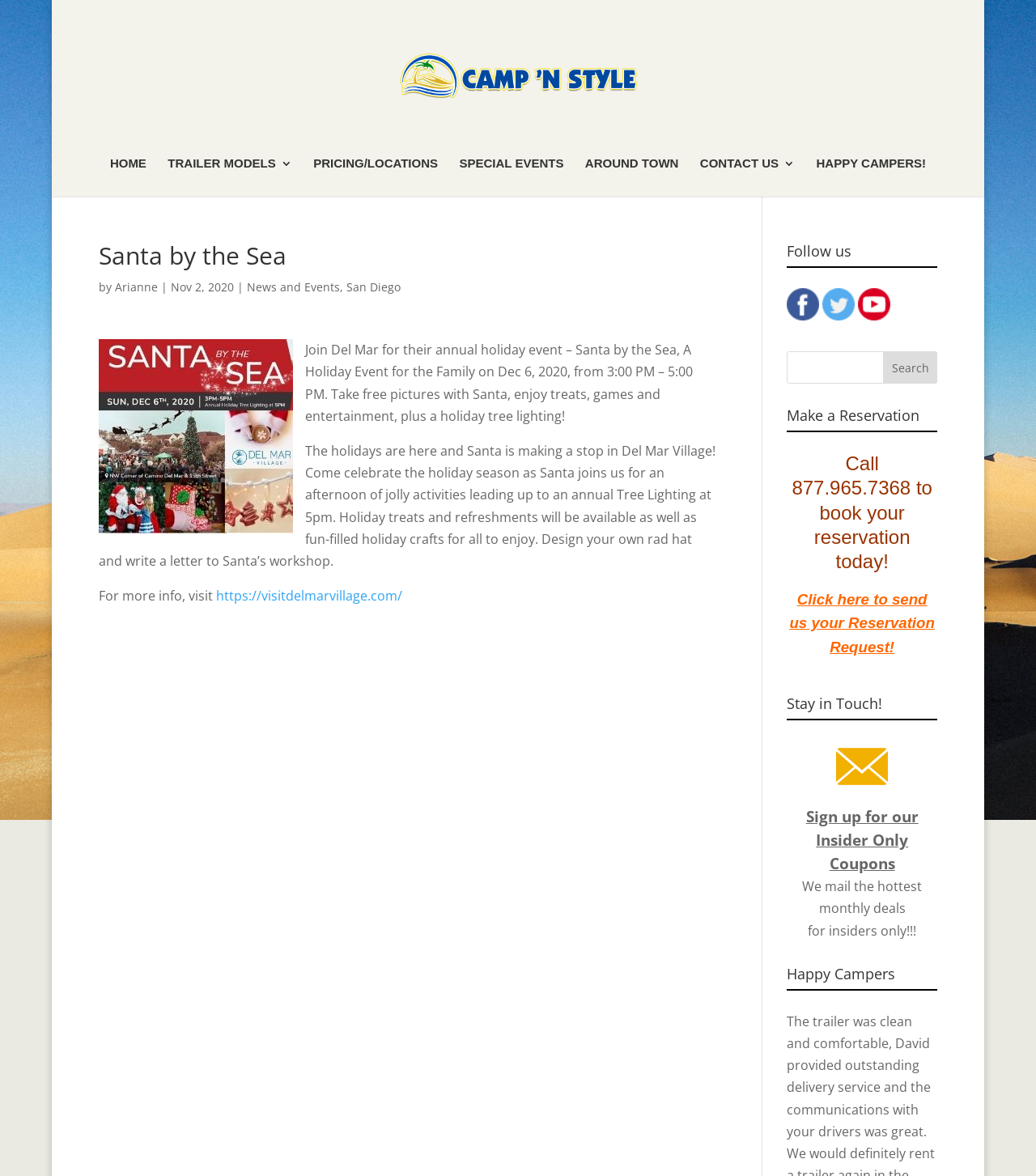Please provide a one-word or phrase answer to the question: 
What is the time of the holiday event?

3:00 PM – 5:00 PM